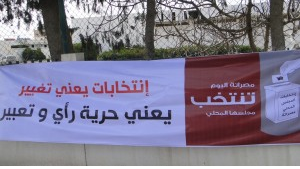Respond to the following question with a brief word or phrase:
What is depicted in the image accompanying the banner?

A ballot box